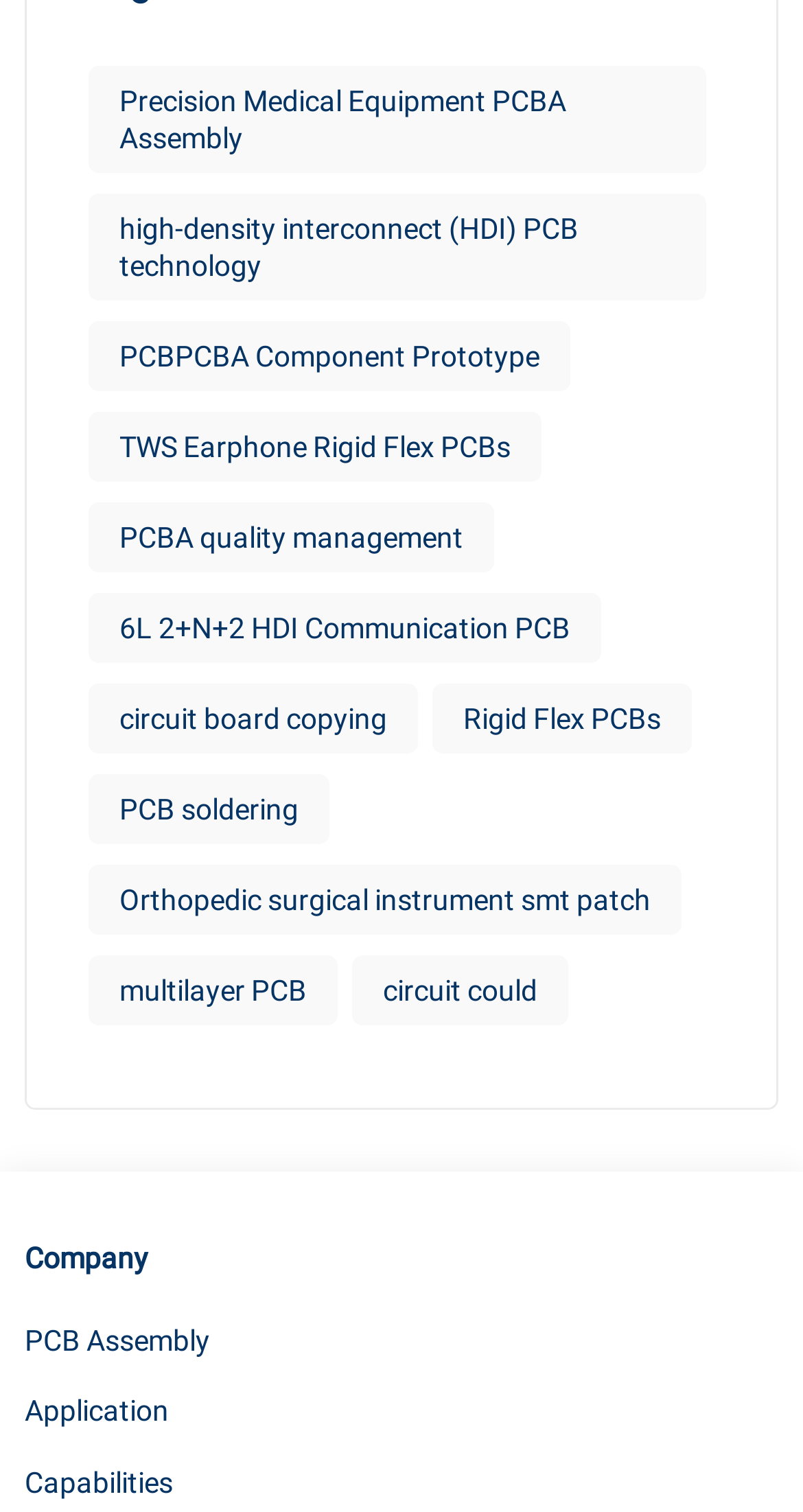Please find the bounding box coordinates for the clickable element needed to perform this instruction: "Click on Precision Medical Equipment PCBA Assembly".

[0.11, 0.044, 0.879, 0.115]